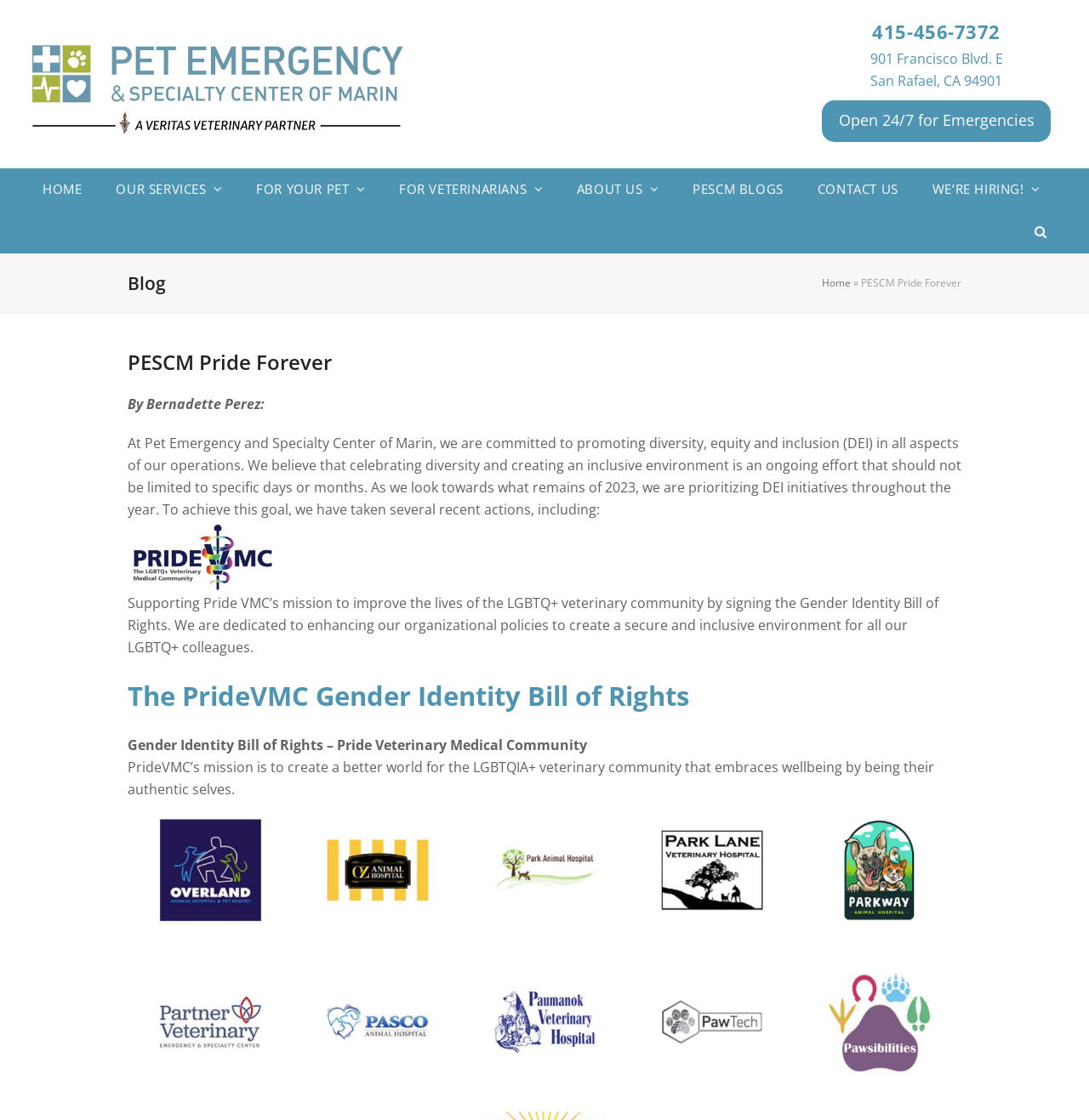What is the center's commitment?
Please provide a detailed and comprehensive answer to the question.

I found the answer by reading the static text element that starts with 'At Pet Emergency and Specialty Center of Marin, we are committed to...' which indicates that the center is committed to promoting diversity, equity and inclusion.